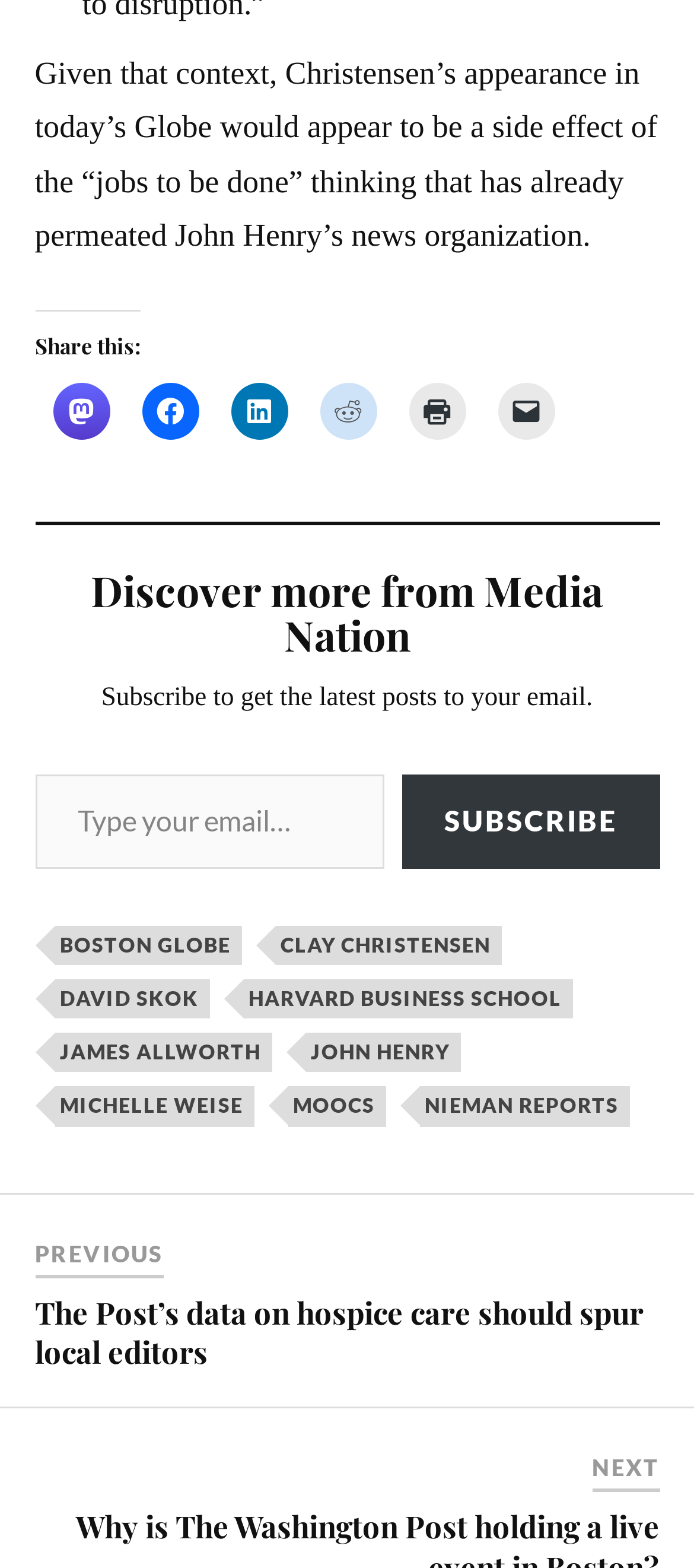Identify the bounding box coordinates of the region that needs to be clicked to carry out this instruction: "Share on Mastodon". Provide these coordinates as four float numbers ranging from 0 to 1, i.e., [left, top, right, bottom].

[0.076, 0.244, 0.158, 0.28]